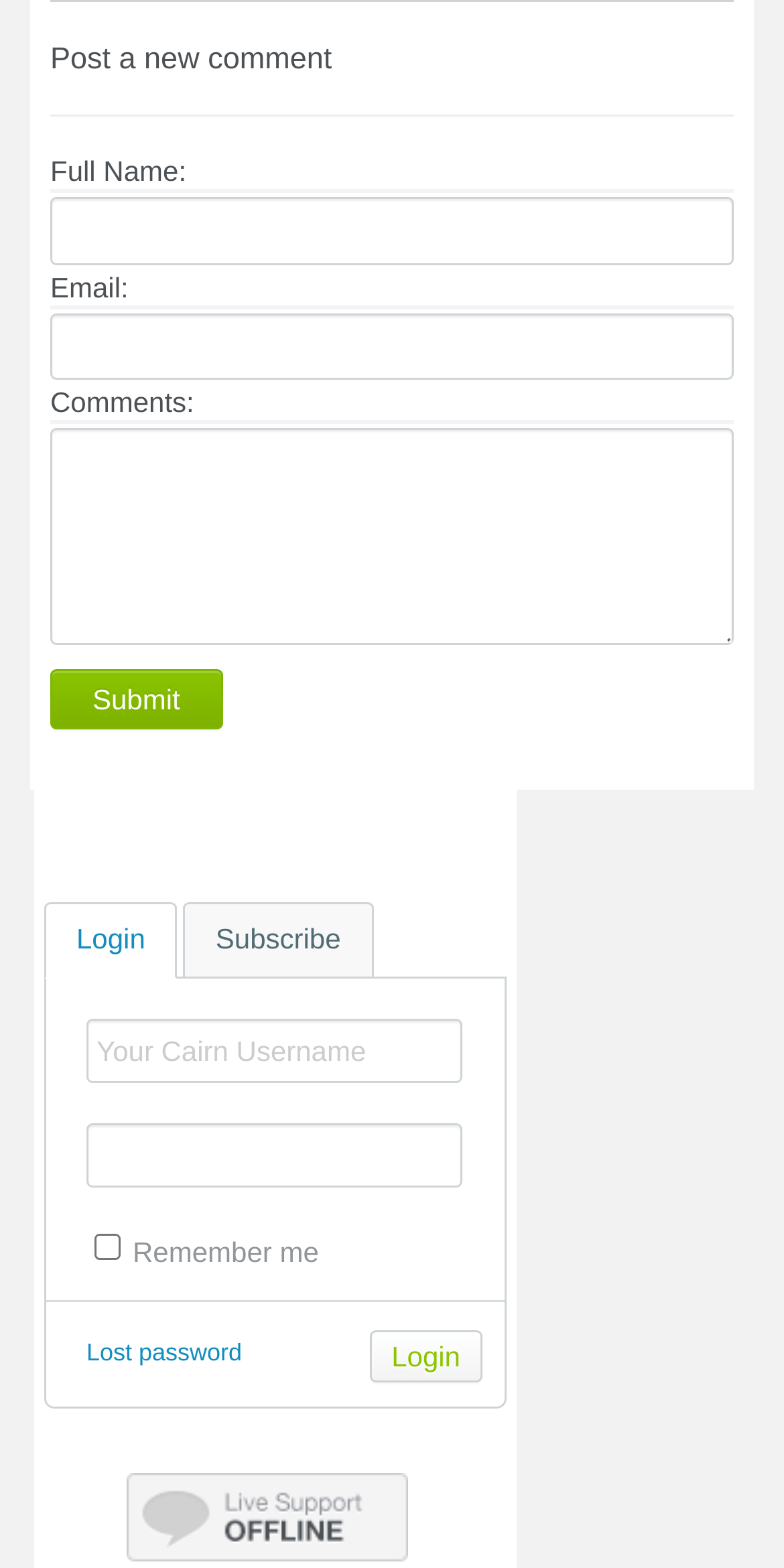How many tables are there?
Based on the visual, give a brief answer using one word or a short phrase.

2